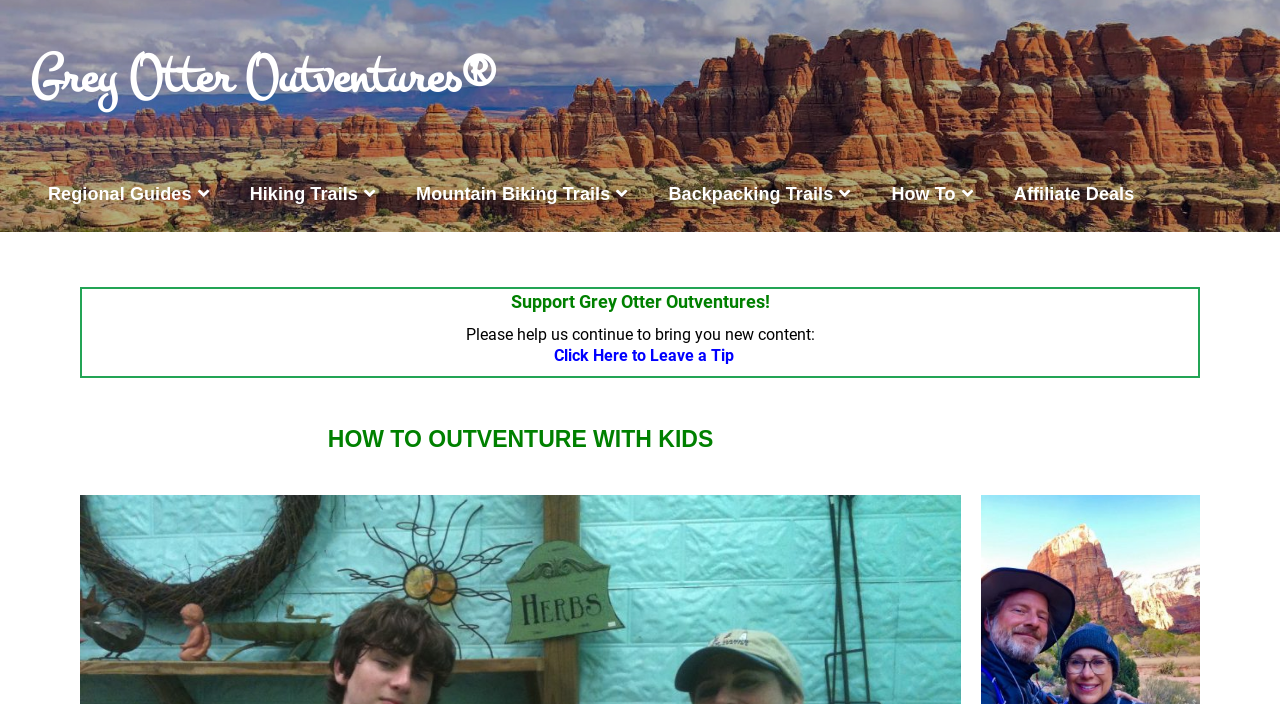What type of content does Grey Otter Outventures provide?
Using the image provided, answer with just one word or phrase.

Regional guides and trails